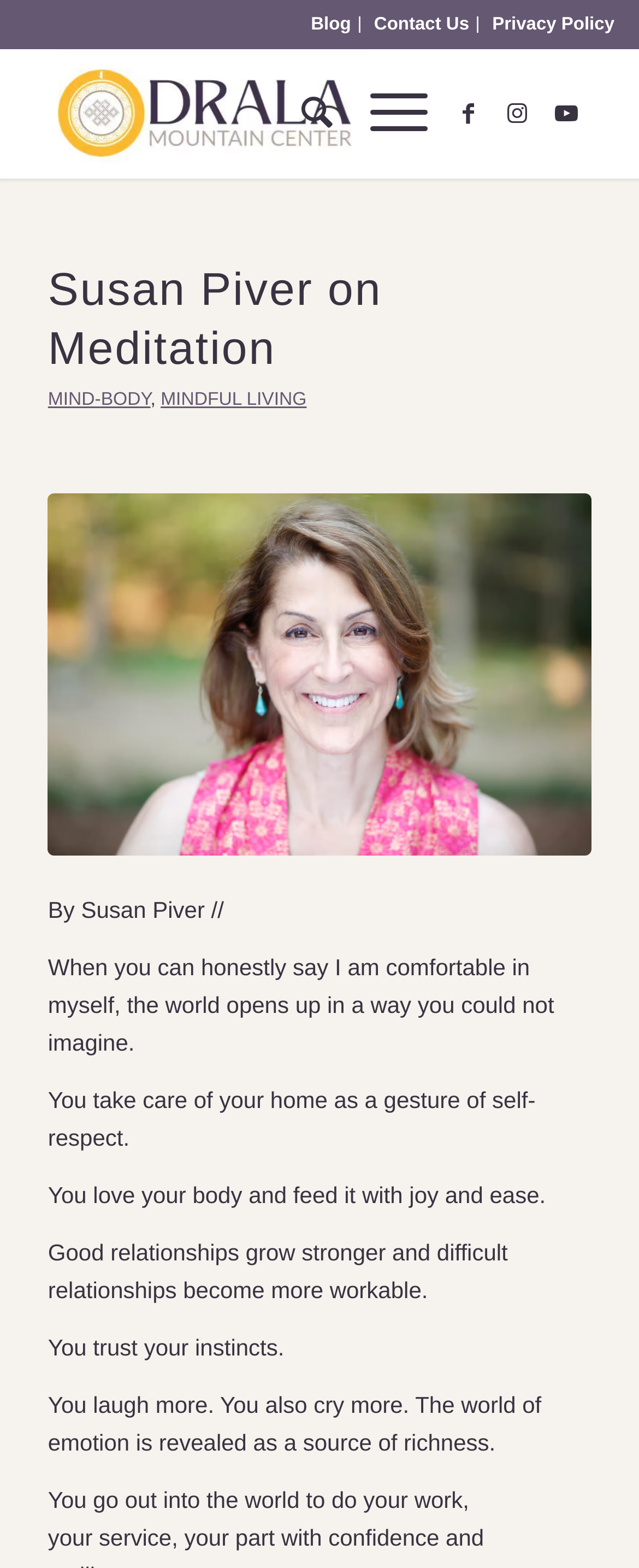What is the theme of the meditation?
Answer the question with a single word or phrase by looking at the picture.

MIND-BODY, MINDFUL LIVING